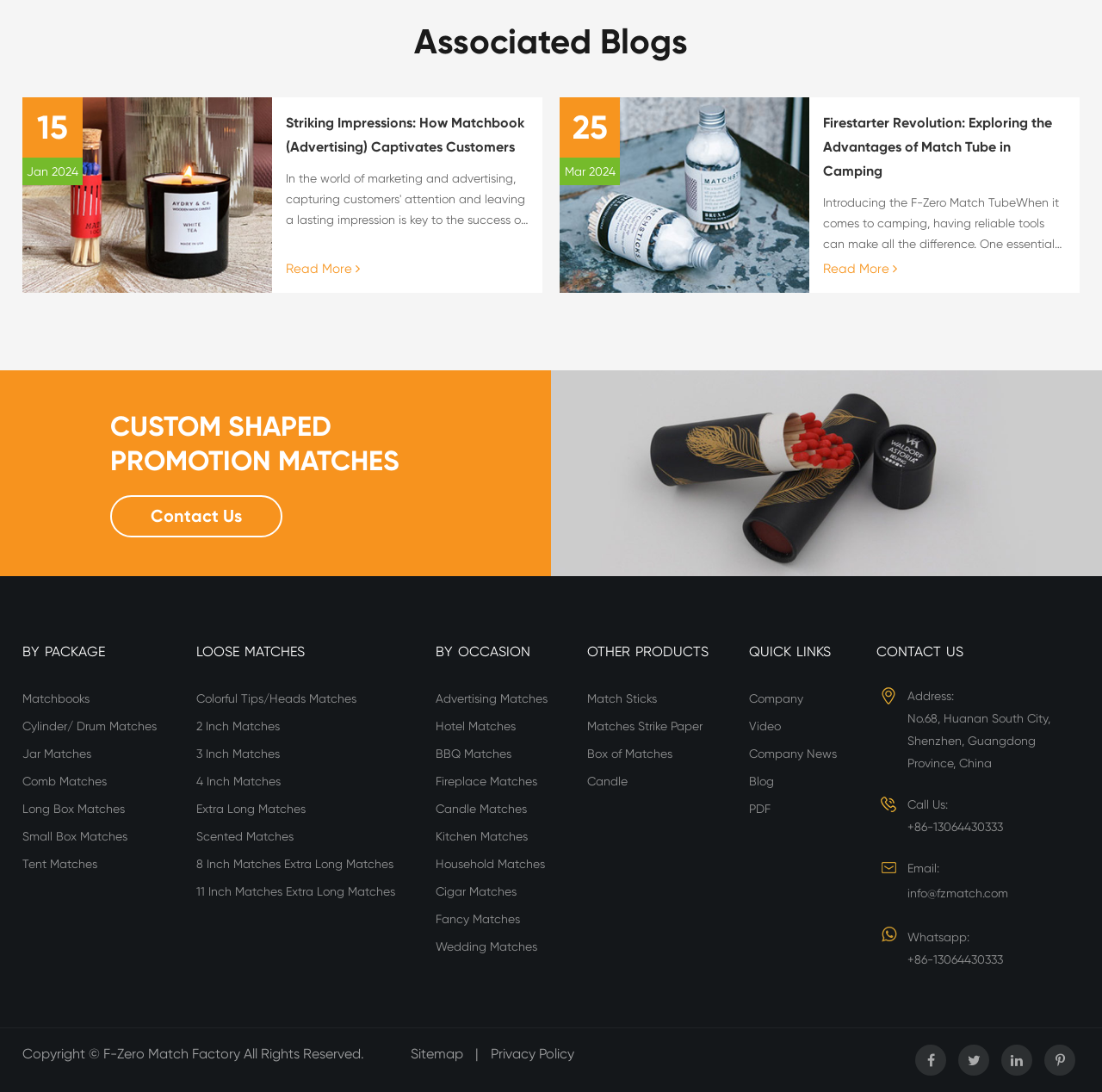Determine the bounding box coordinates of the element's region needed to click to follow the instruction: "Contact Us". Provide these coordinates as four float numbers between 0 and 1, formatted as [left, top, right, bottom].

[0.1, 0.453, 0.256, 0.492]